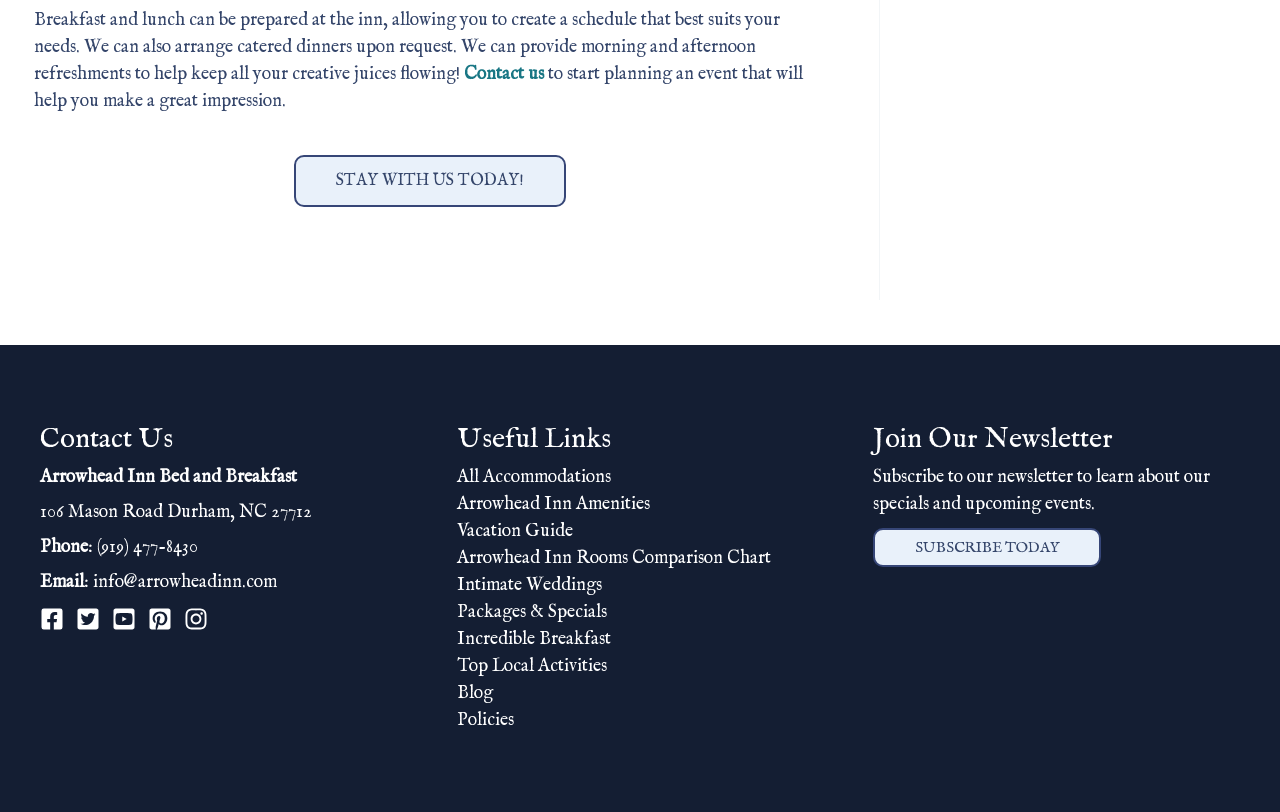Find the bounding box coordinates for the area that should be clicked to accomplish the instruction: "Plan an event".

[0.229, 0.191, 0.442, 0.255]